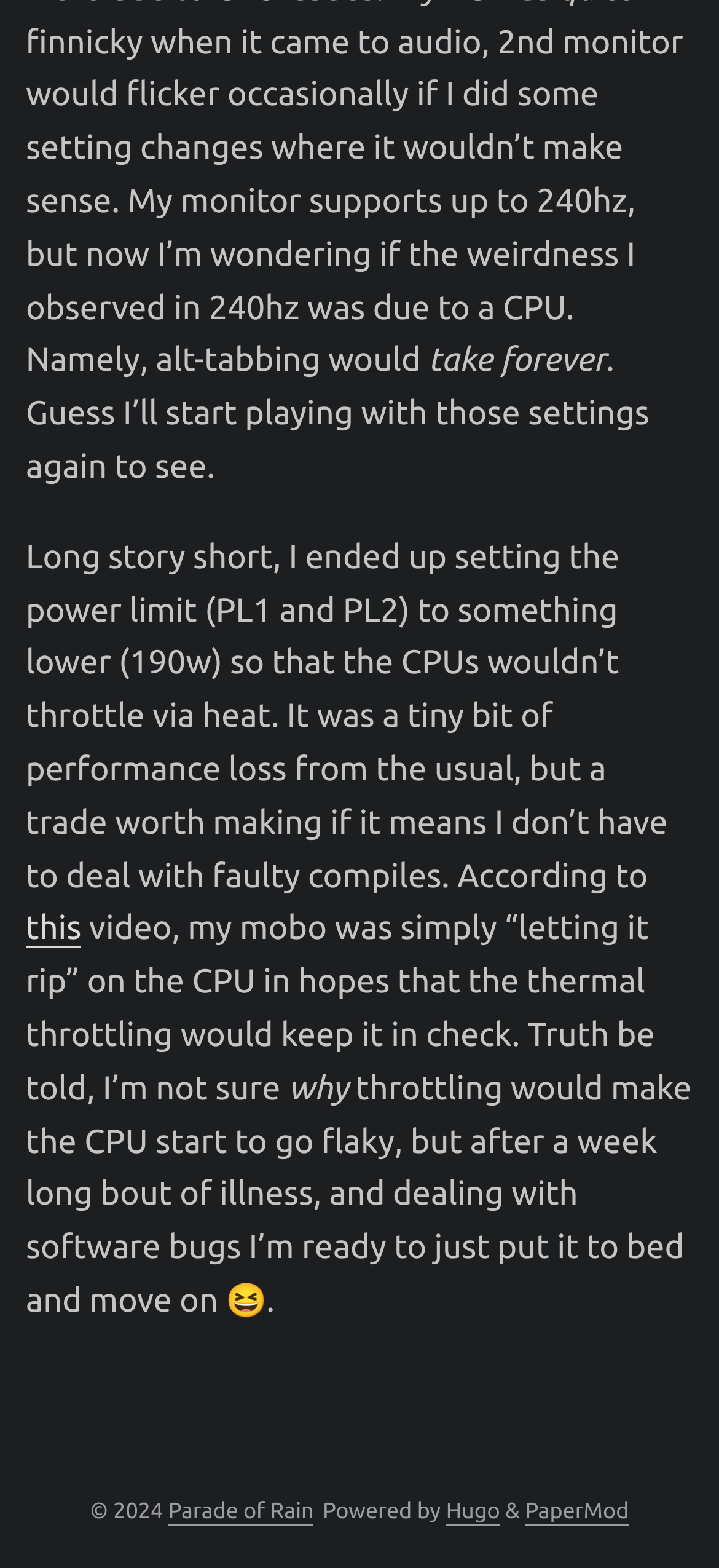Respond to the question below with a single word or phrase:
What is the topic of the article?

CPU performance